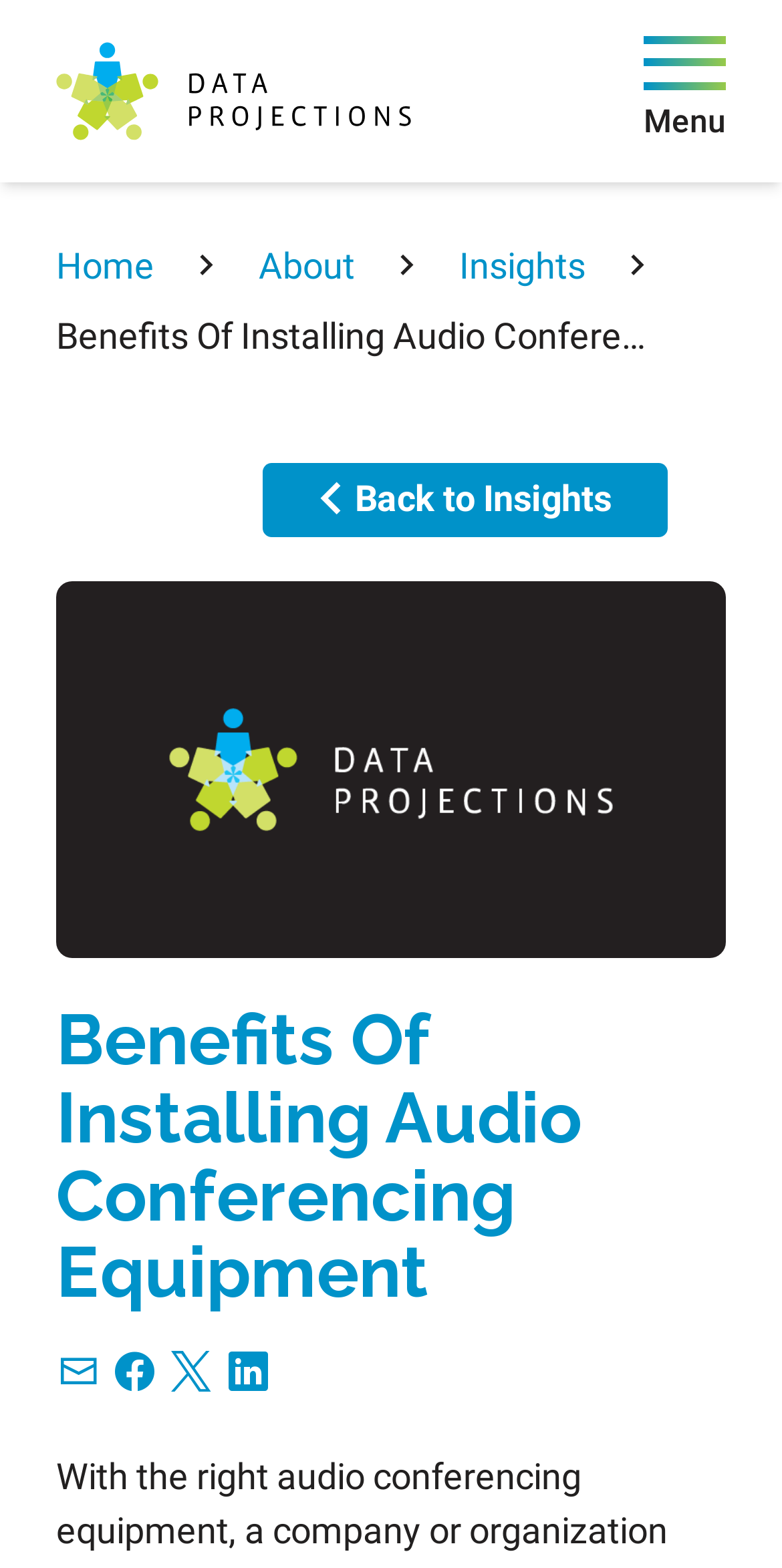What is the purpose of the 'Menu' button?
Please provide a single word or phrase as the answer based on the screenshot.

To control navigation